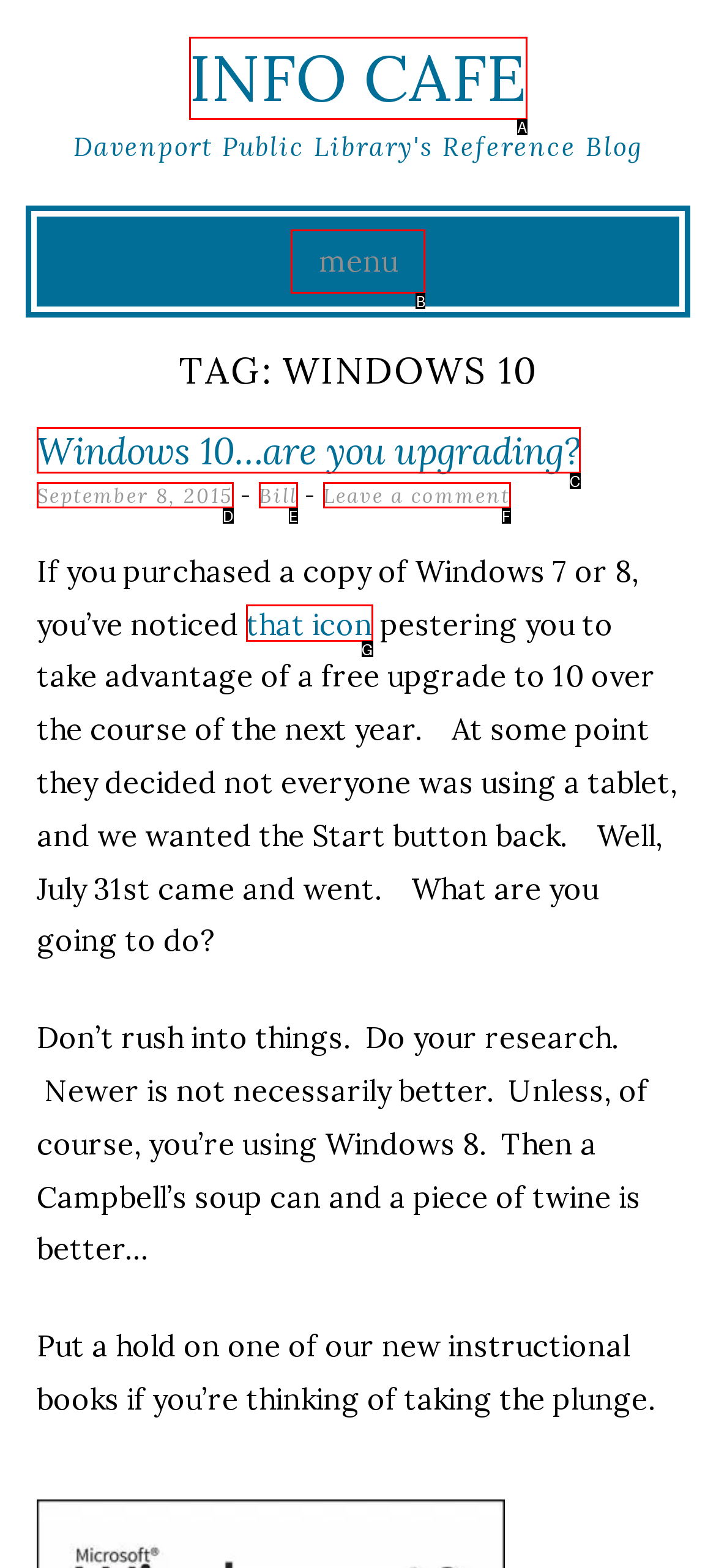Which lettered option matches the following description: that icon
Provide the letter of the matching option directly.

G